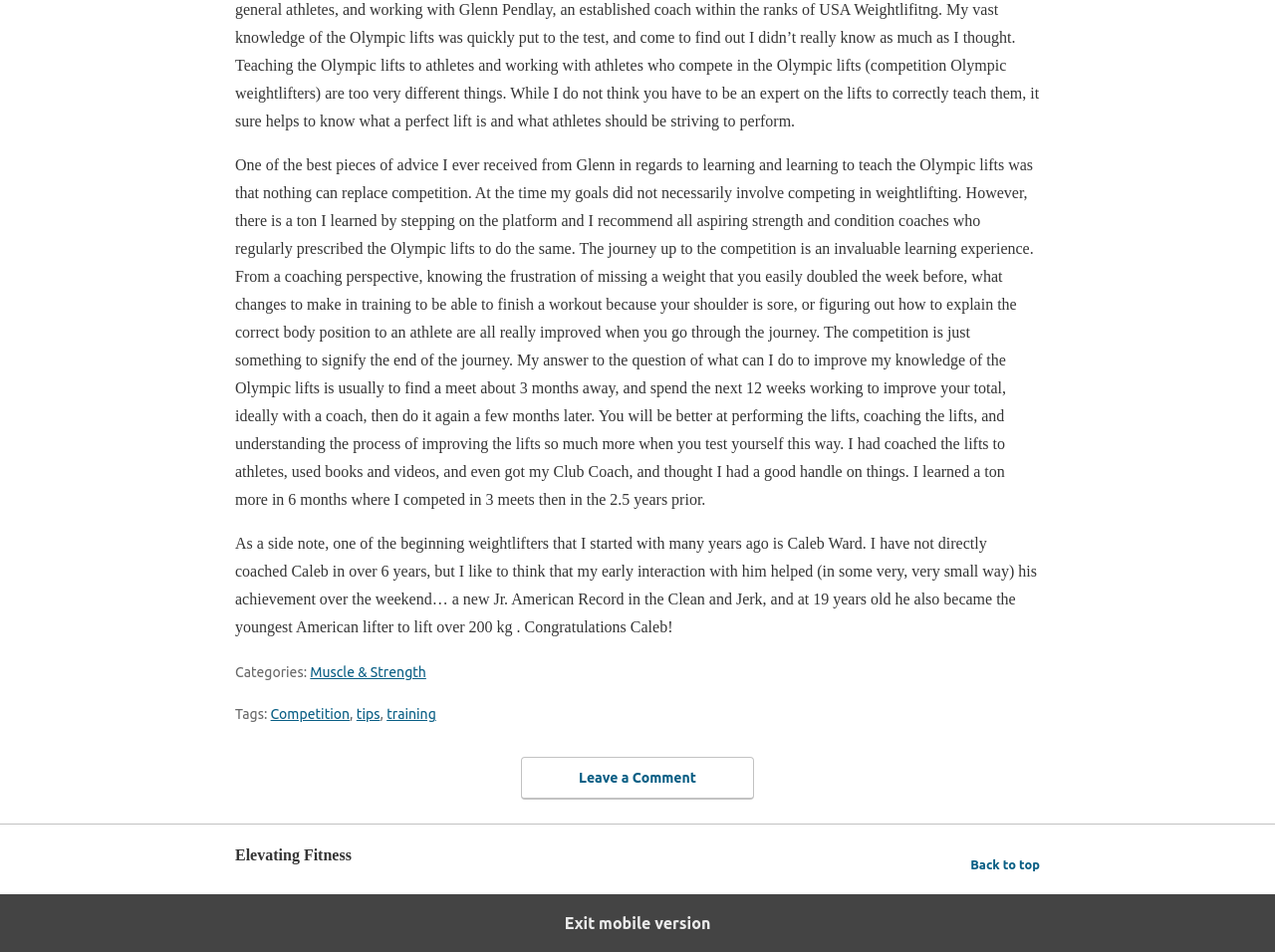Using the description: "Competition", determine the UI element's bounding box coordinates. Ensure the coordinates are in the format of four float numbers between 0 and 1, i.e., [left, top, right, bottom].

[0.212, 0.742, 0.274, 0.758]